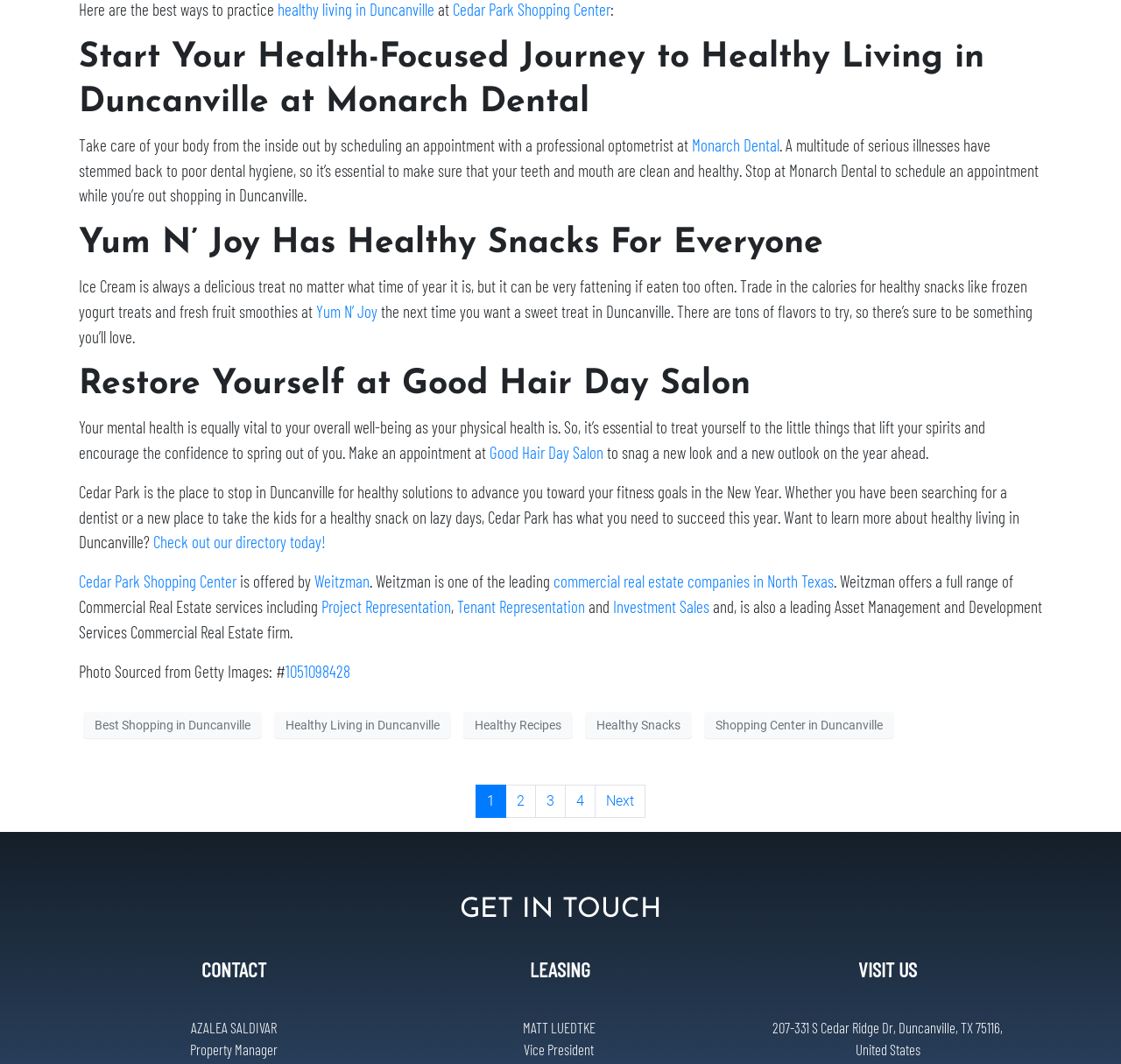Please identify the bounding box coordinates for the region that you need to click to follow this instruction: "Visit Cedar Park Shopping Center".

[0.07, 0.537, 0.211, 0.556]